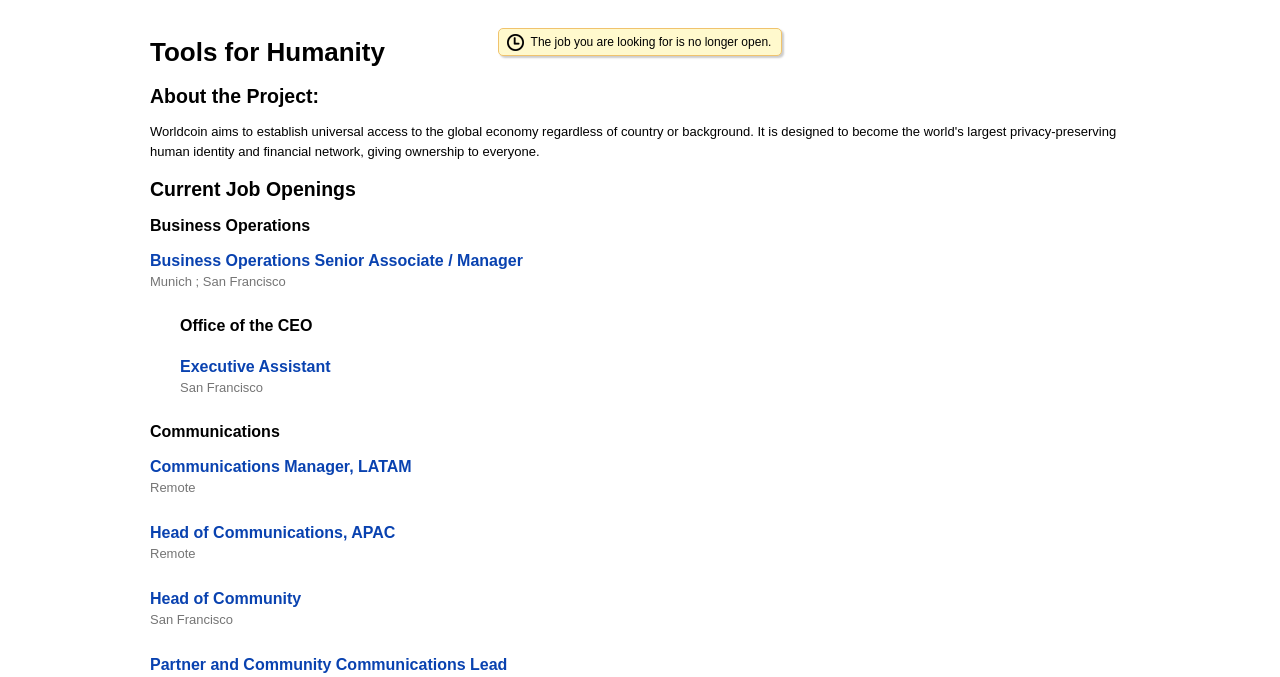Generate the text content of the main heading of the webpage.

Tools for Humanity